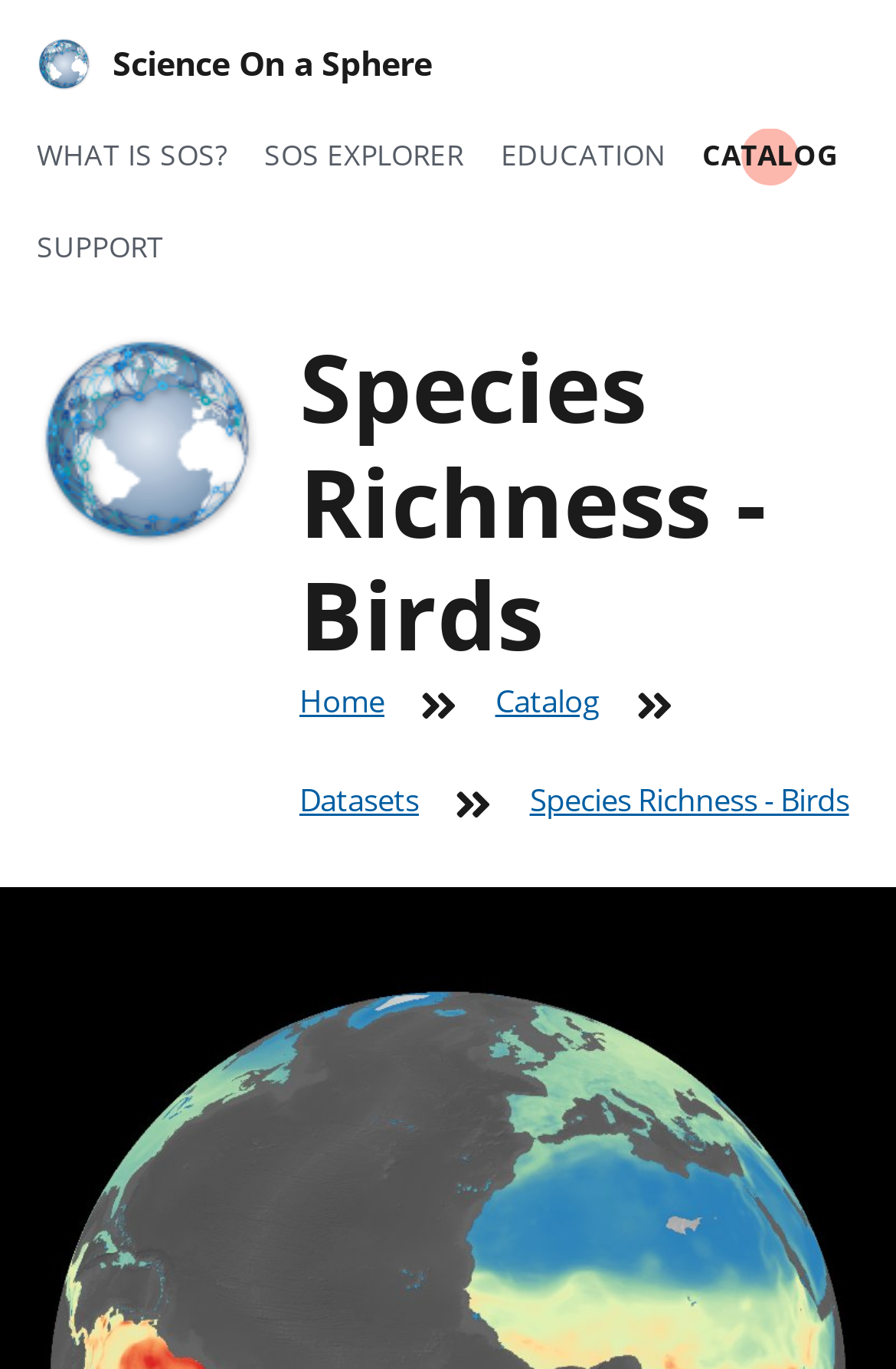Locate the coordinates of the bounding box for the clickable region that fulfills this instruction: "go to home page".

[0.041, 0.027, 0.482, 0.067]